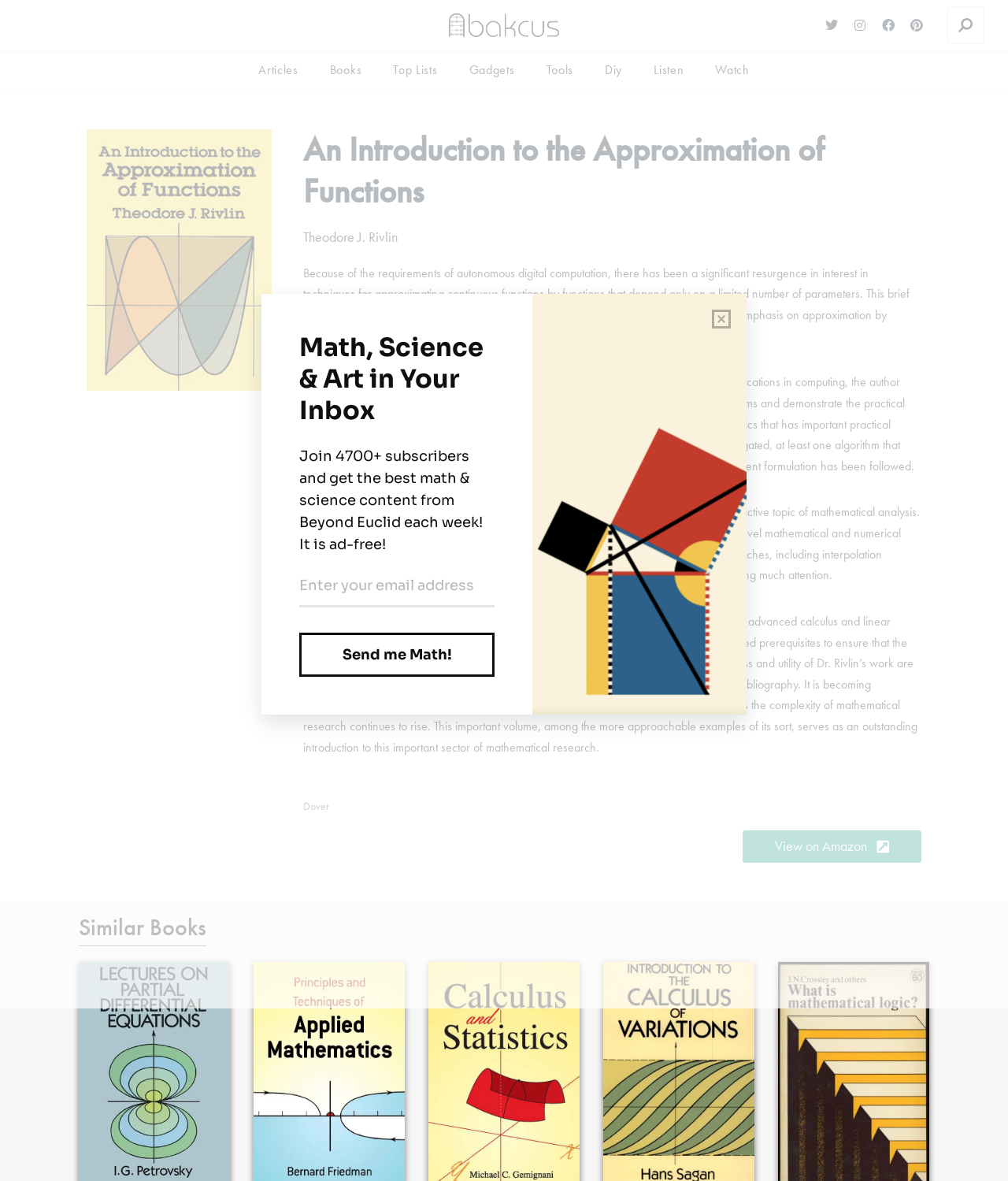What is the name of the author of the book?
Make sure to answer the question with a detailed and comprehensive explanation.

I found the author's name by looking at the text elements on the webpage. Specifically, I found the element with the text 'Theodore J. Rivlin' which is a StaticText element, indicating that it is a text element that does not provide any interactive functionality. This text element is located below the heading 'An Introduction to the Approximation of Functions', which suggests that it is related to the book being described.